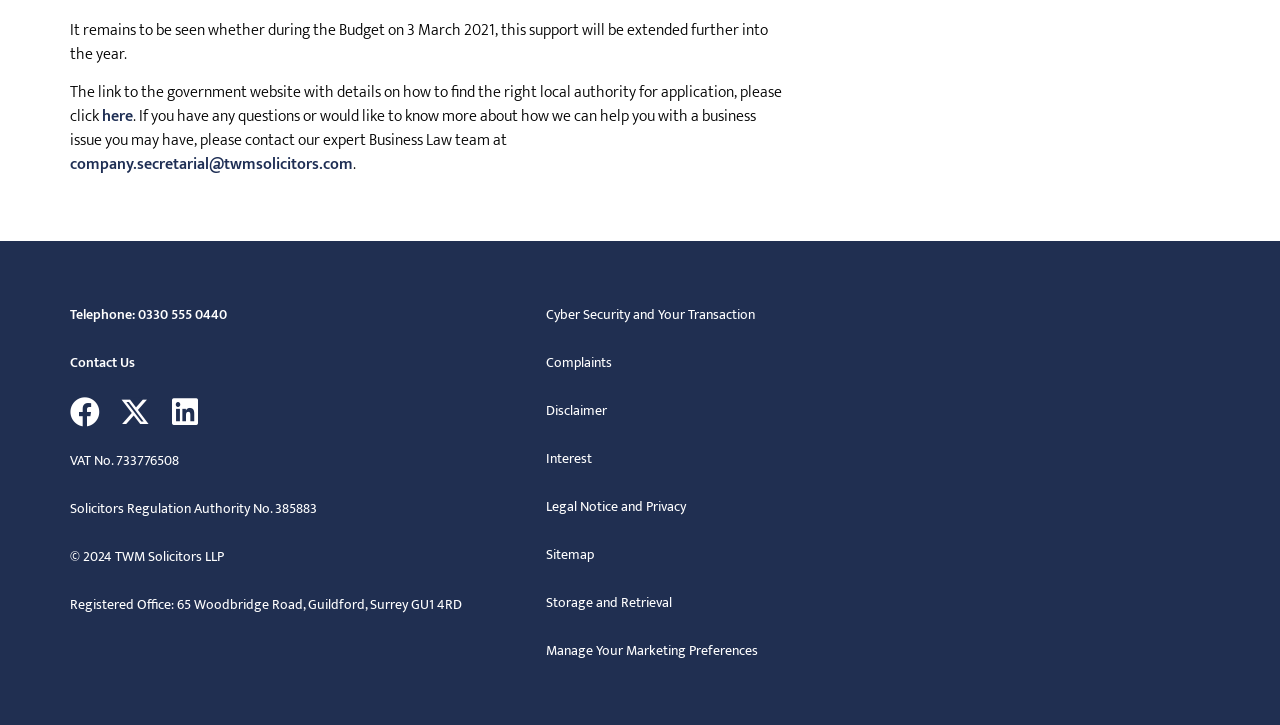Pinpoint the bounding box coordinates of the clickable area necessary to execute the following instruction: "visit the government website for local authority application". The coordinates should be given as four float numbers between 0 and 1, namely [left, top, right, bottom].

[0.08, 0.142, 0.104, 0.179]